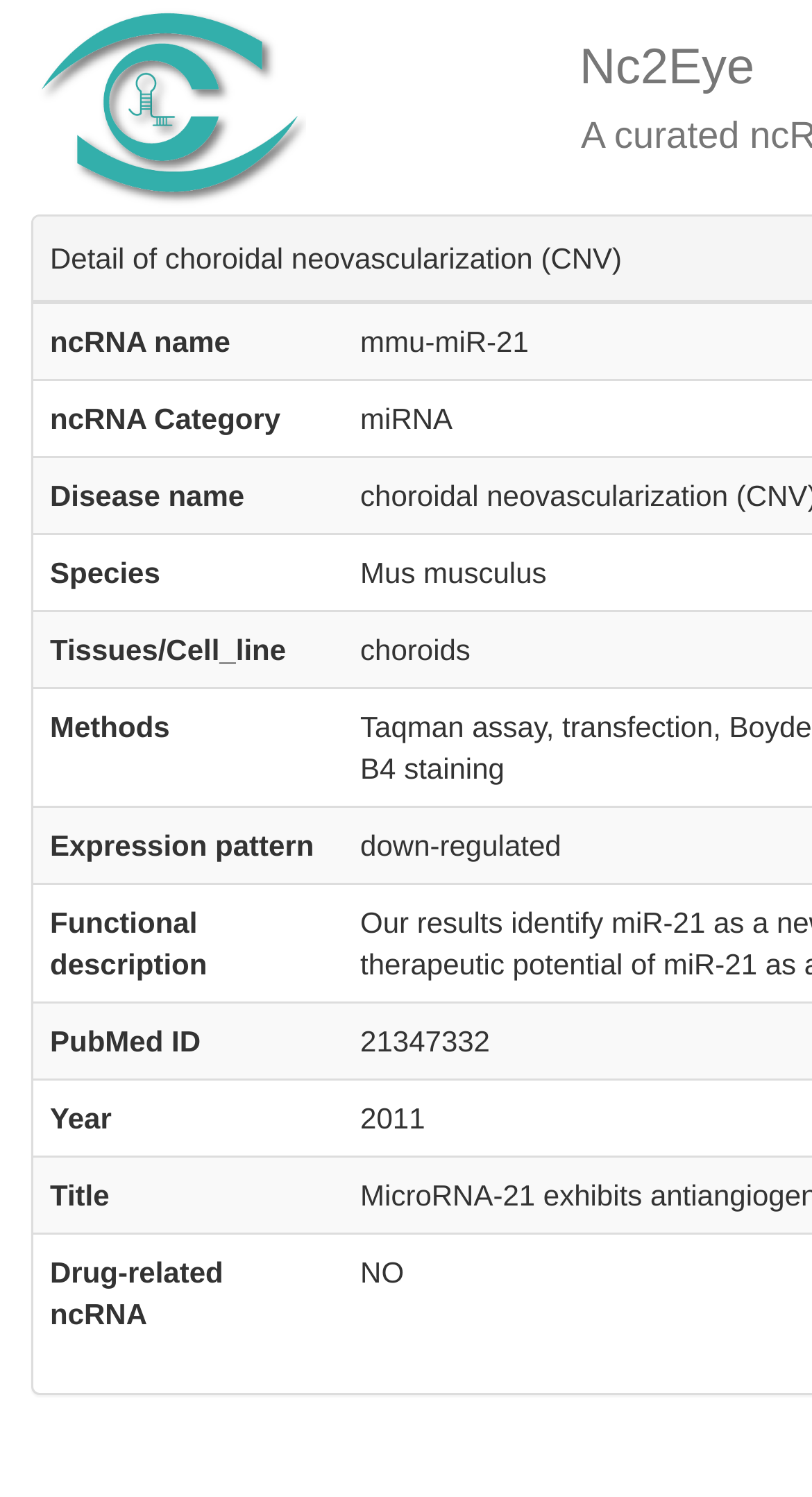Use a single word or phrase to answer the question:
What is the category of ncRNA in the first gridcell?

ncRNA Category